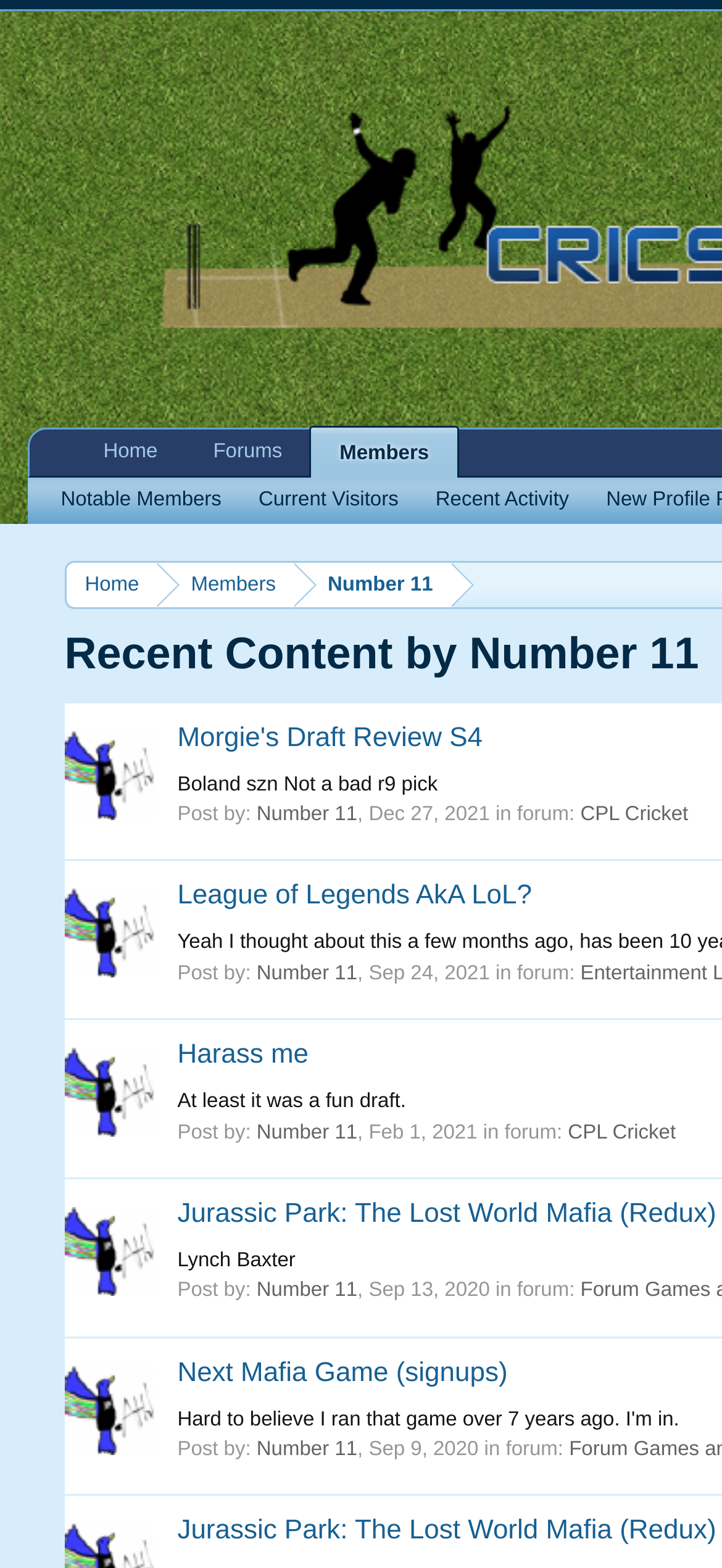How many forums are there on the webpage?
Based on the image, answer the question with a single word or brief phrase.

1